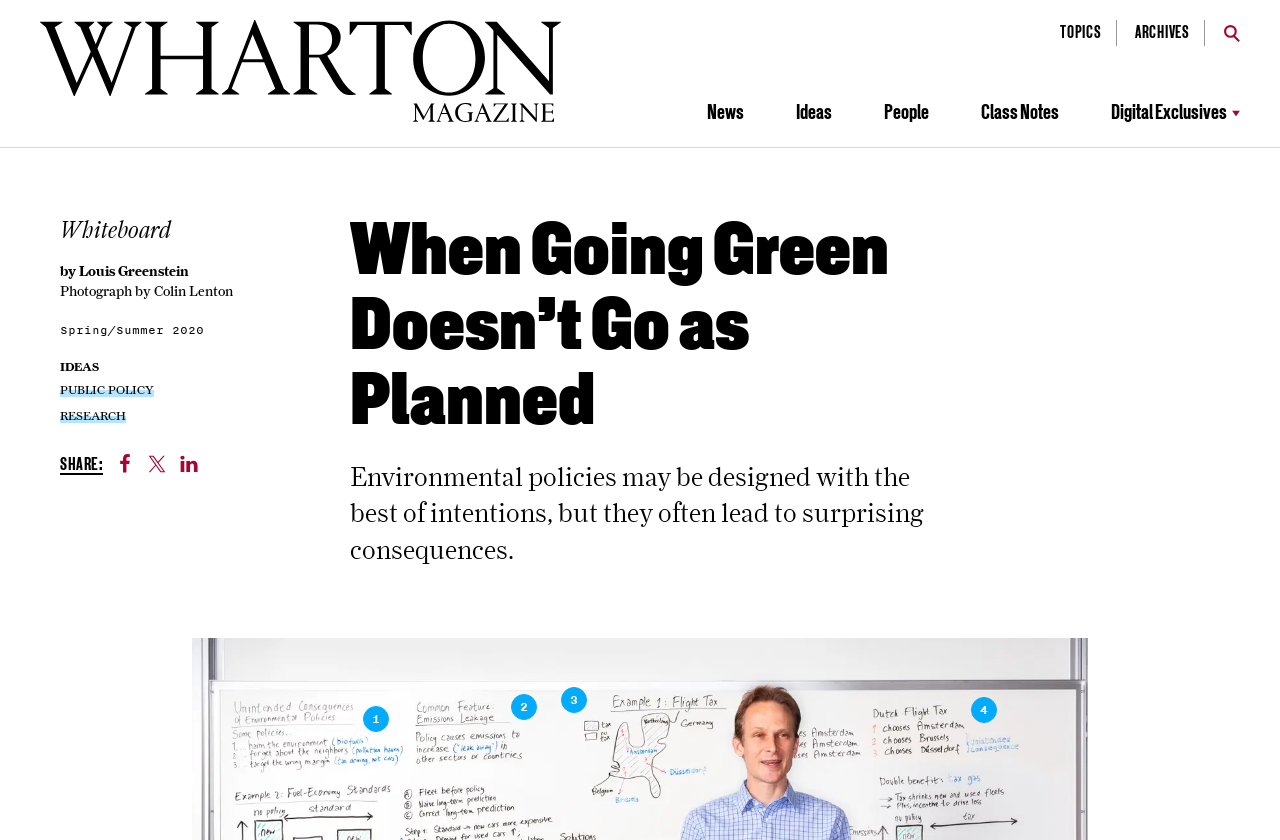Analyze the image and provide a detailed answer to the question: Who is the author of the article?

The author's name can be found in the complementary section, where it says 'by Louis Greenstein'.